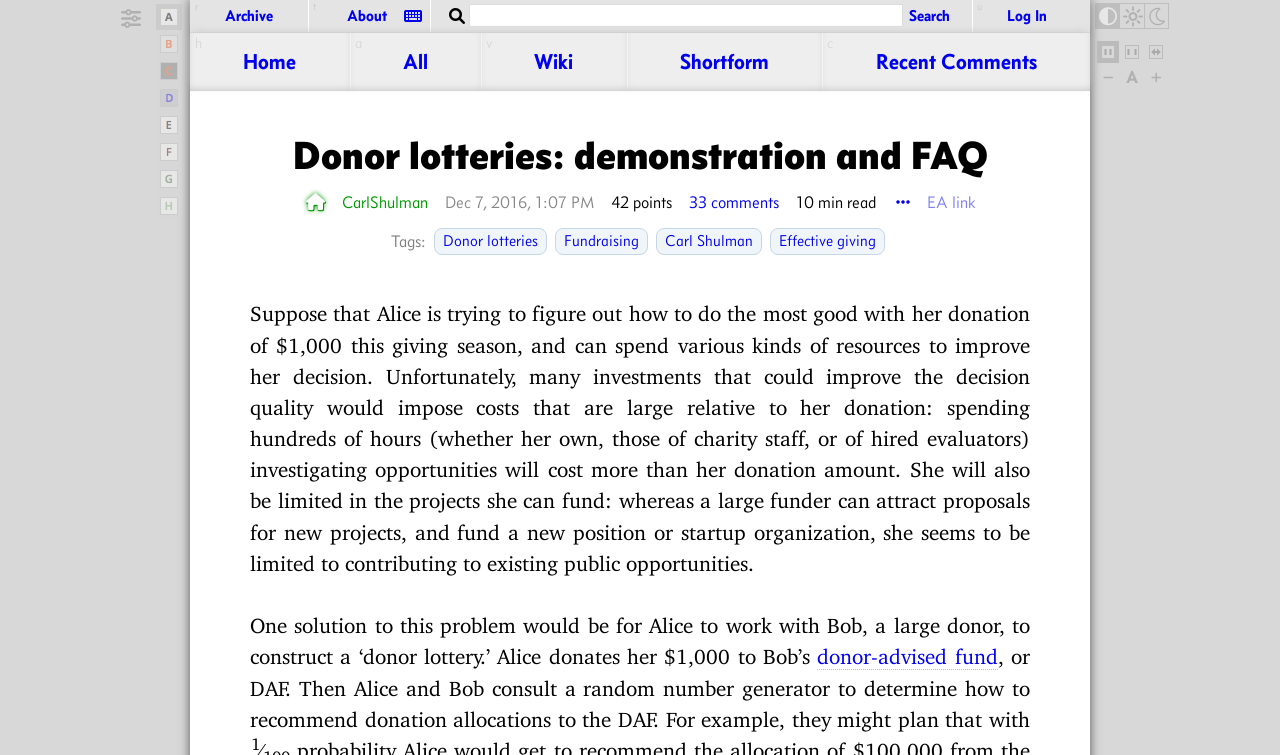Please identify the bounding box coordinates of the element that needs to be clicked to perform the following instruction: "Read the article by CarlShulman".

[0.267, 0.25, 0.334, 0.285]